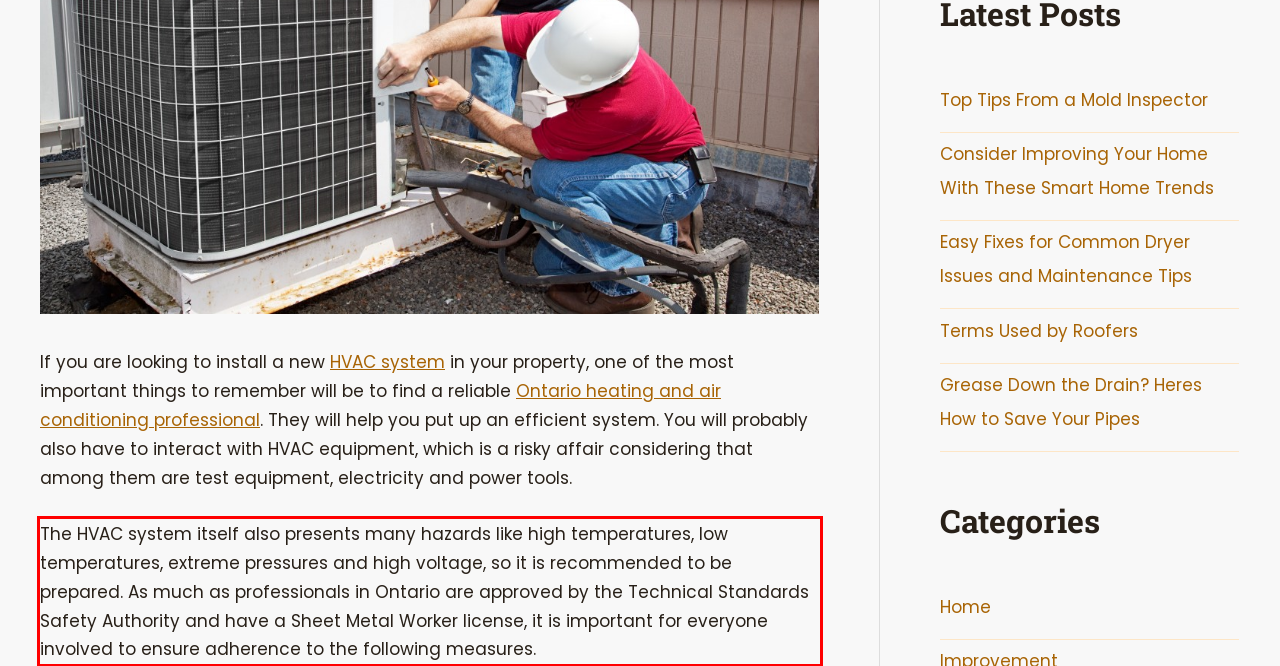Review the screenshot of the webpage and recognize the text inside the red rectangle bounding box. Provide the extracted text content.

The HVAC system itself also presents many hazards like high temperatures, low temperatures, extreme pressures and high voltage, so it is recommended to be prepared. As much as professionals in Ontario are approved by the Technical Standards Safety Authority and have a Sheet Metal Worker license, it is important for everyone involved to ensure adherence to the following measures.